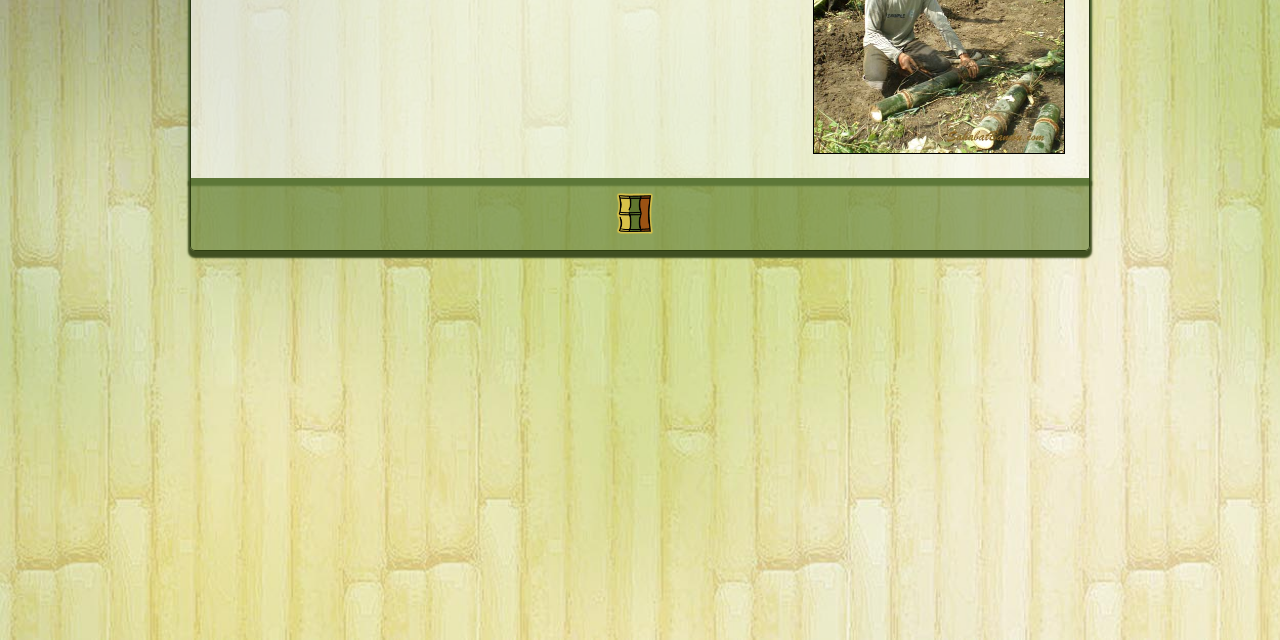Find the bounding box of the element with the following description: "title="Sahabat Bambu"". The coordinates must be four float numbers between 0 and 1, formatted as [left, top, right, bottom].

[0.48, 0.321, 0.512, 0.344]